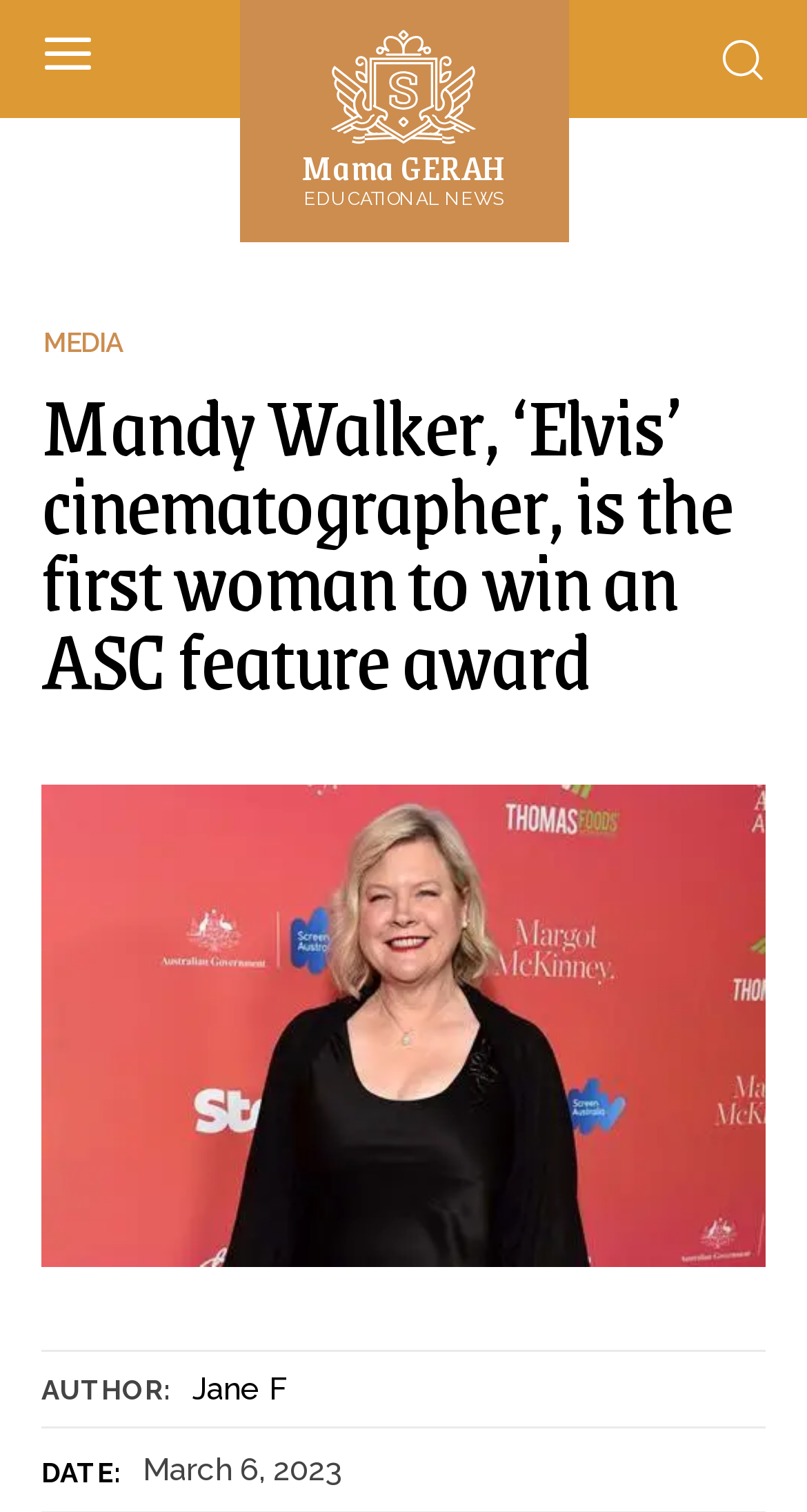Craft a detailed narrative of the webpage's structure and content.

The webpage is about Mandy Walker, a cinematographer who won an award for her work on the movie "Elvis". At the top of the page, there is a link to "Mama GERAH EDUCATIONAL NEWS" accompanied by a small image. On the right side of the page, near the top, there is another image. 

Below the top section, there is a heading that summarizes the main content of the page, which is about Mandy Walker's achievement. Below the heading, there is a large image that likely shows Mandy Walker. 

At the bottom of the page, there is a section that displays the author's name, "Jane F", and the date "March 6, 2023". There is also a link to "MEDIA" on the left side of the page, near the middle.